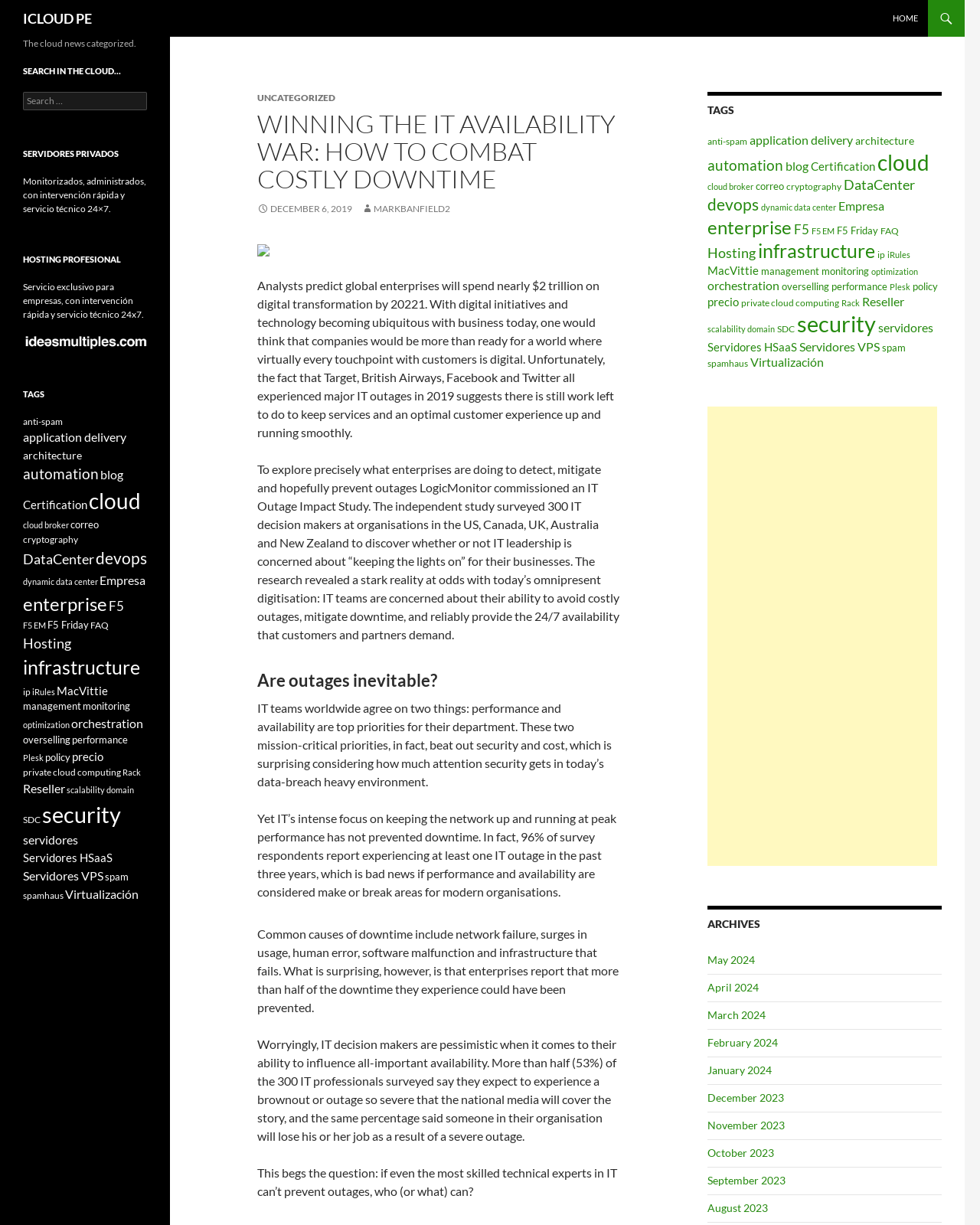Could you provide the bounding box coordinates for the portion of the screen to click to complete this instruction: "Click on the 'HOME' link"?

[0.902, 0.0, 0.946, 0.03]